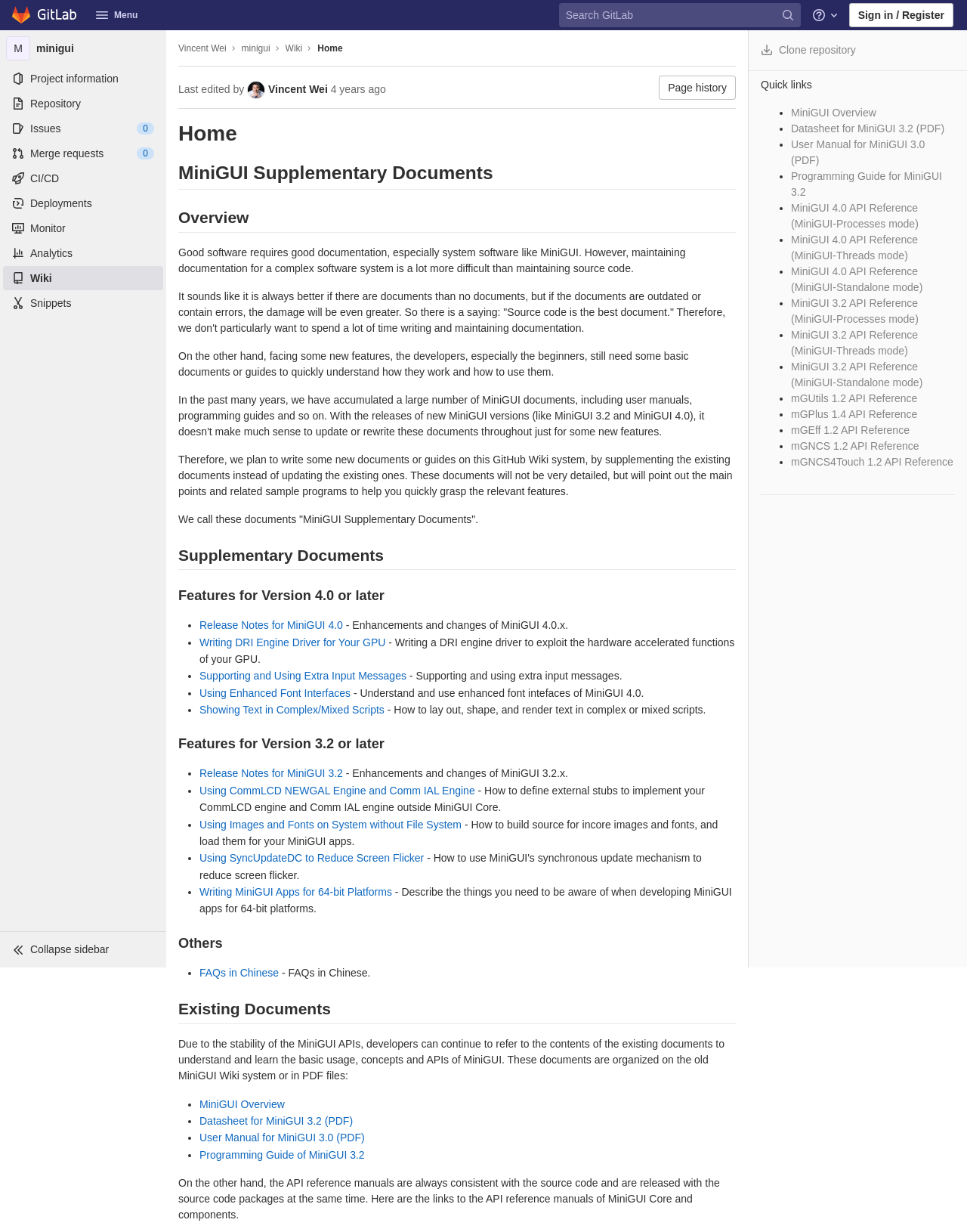Locate the bounding box coordinates of the area you need to click to fulfill this instruction: 'Sign in or Register'. The coordinates must be in the form of four float numbers ranging from 0 to 1: [left, top, right, bottom].

[0.878, 0.002, 0.986, 0.022]